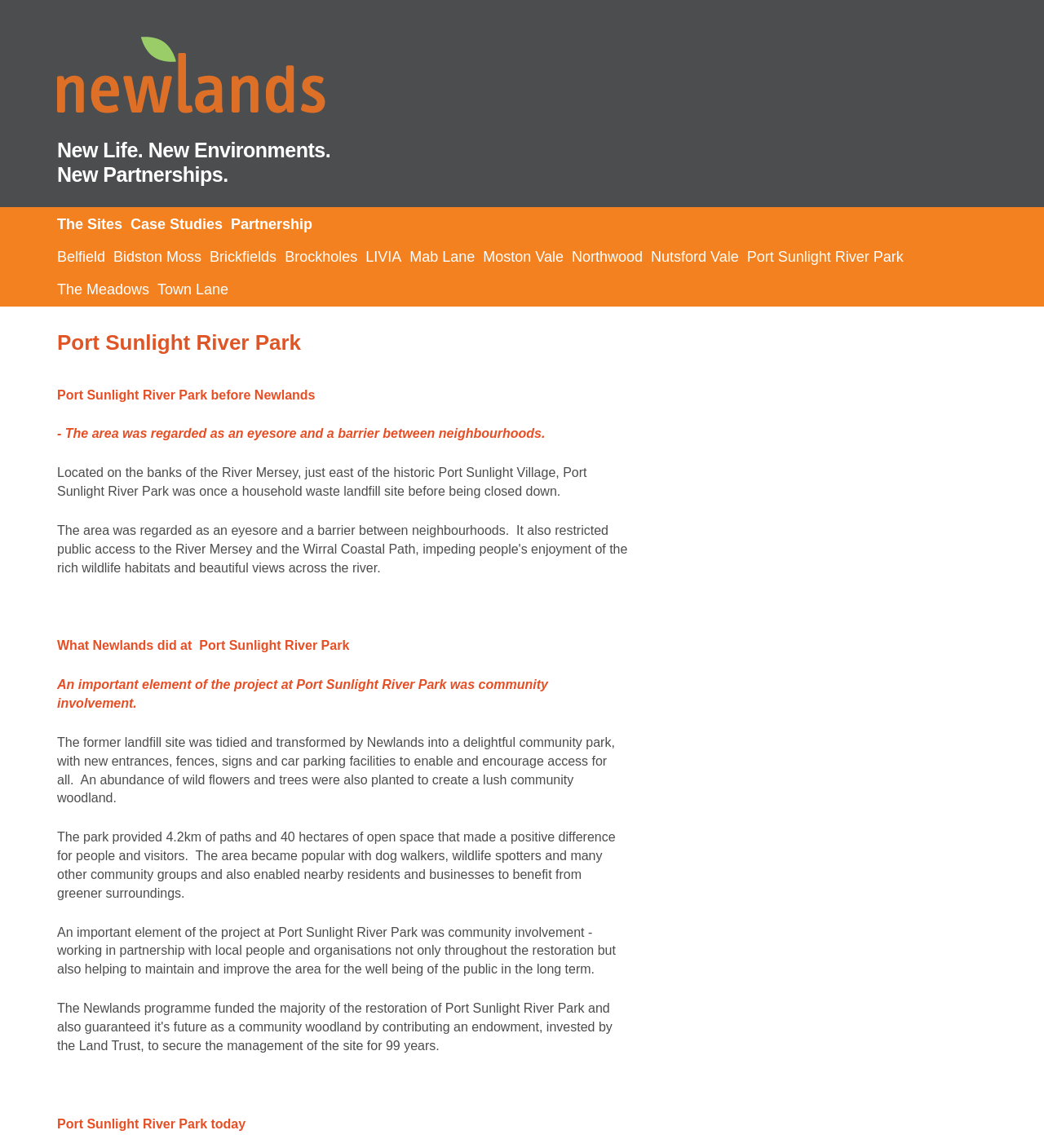What is the name of the park?
Please provide a detailed and comprehensive answer to the question.

I found the answer by looking at the heading element with the text 'Port Sunlight River Park' and also the link element with the same text. This suggests that the webpage is about a park with this name.